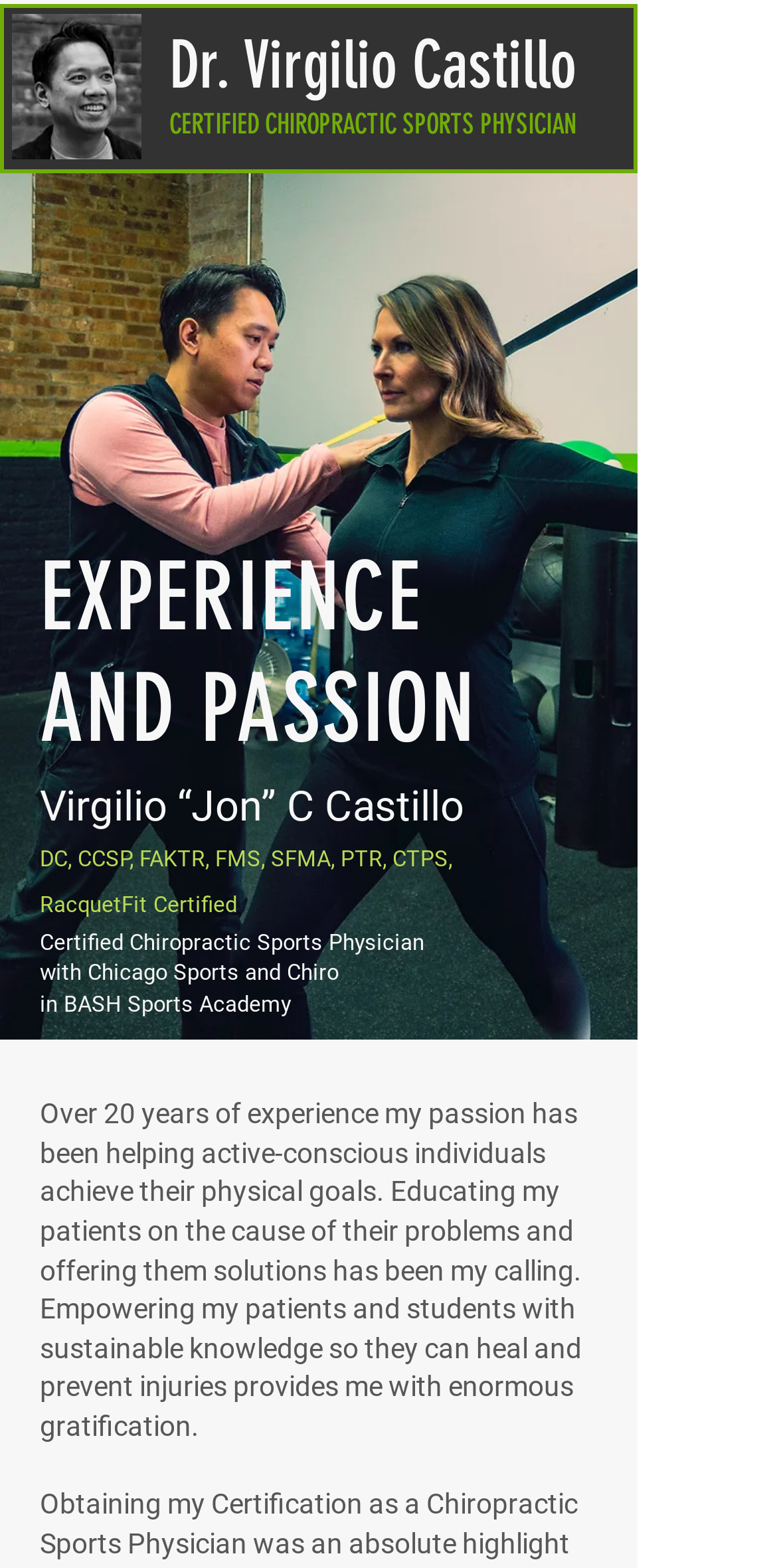Answer the question with a single word or phrase: 
What is the name of the academy where Dr. Virgilio Castillo works?

BASH Sports Academy